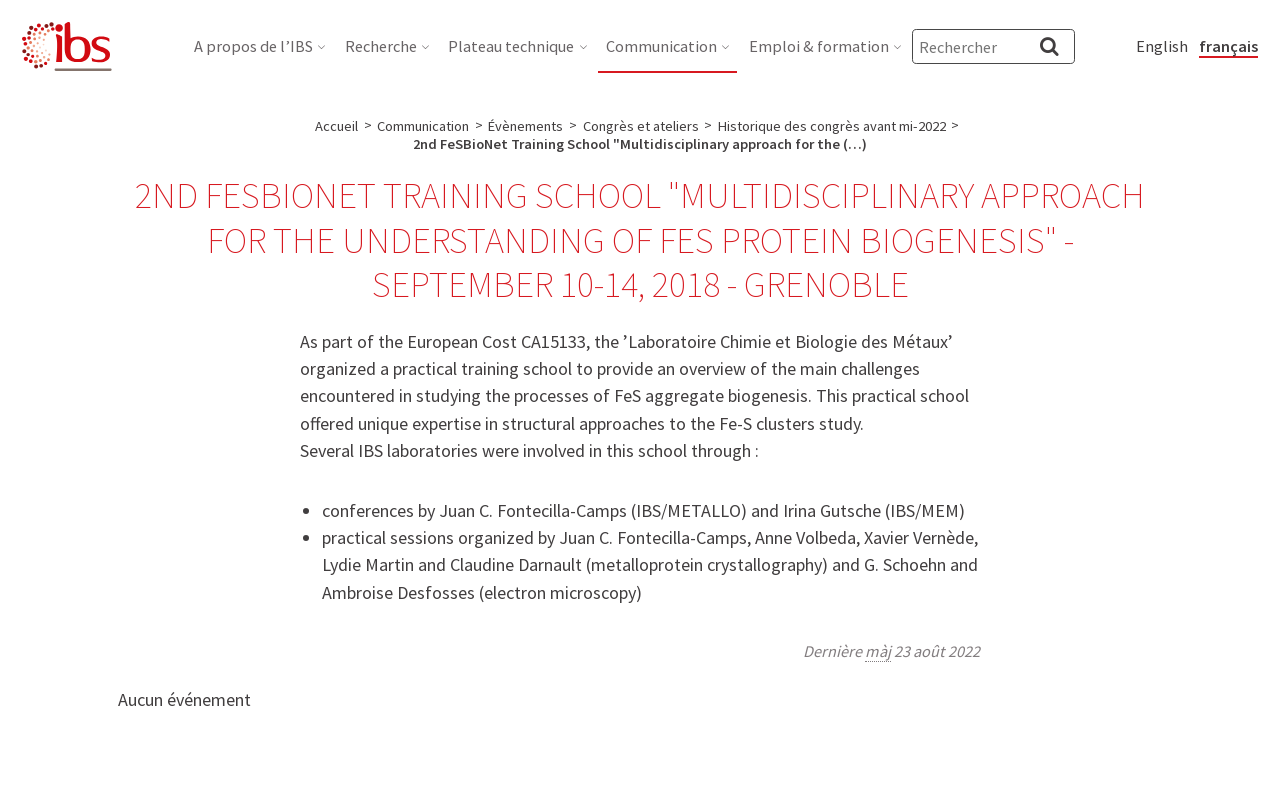Please provide a comprehensive response to the question based on the details in the image: What is the name of the institute organizing the training school?

The question asks for the name of the institute organizing the training school. From the webpage, we can see that the heading 'IBS - INSTITUT DE BIOLOGIE STRUCTURALE - GRENOBLE / FRANCE' is present, which indicates that the institute organizing the training school is IBS.